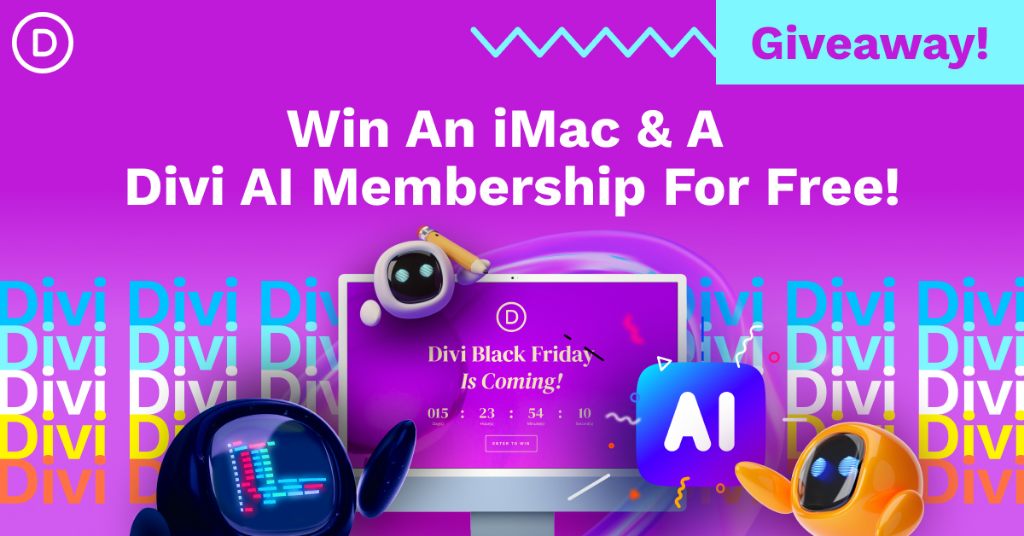Give a comprehensive caption for the image.

The image is a vibrant promotional graphic for a giveaway, prominently featuring a chance to win an iMac and a free Divi AI membership. The background is a lively gradient of purple, adorned with a playful, repetitive "Divi" design in various colors. At the forefront, a sleek computer screen displays the text "Divi Black Friday Is Coming!" along with a countdown timer. Animated characters, symbolizing AI, are featured alongside a prominent "AI" logo and the invitation to participate in the giveaway. The bold, eye-catching text reads: "Win An iMac & A Divi AI Membership For Free!" This captivating design effectively conveys excitement and engagement for potential participants.